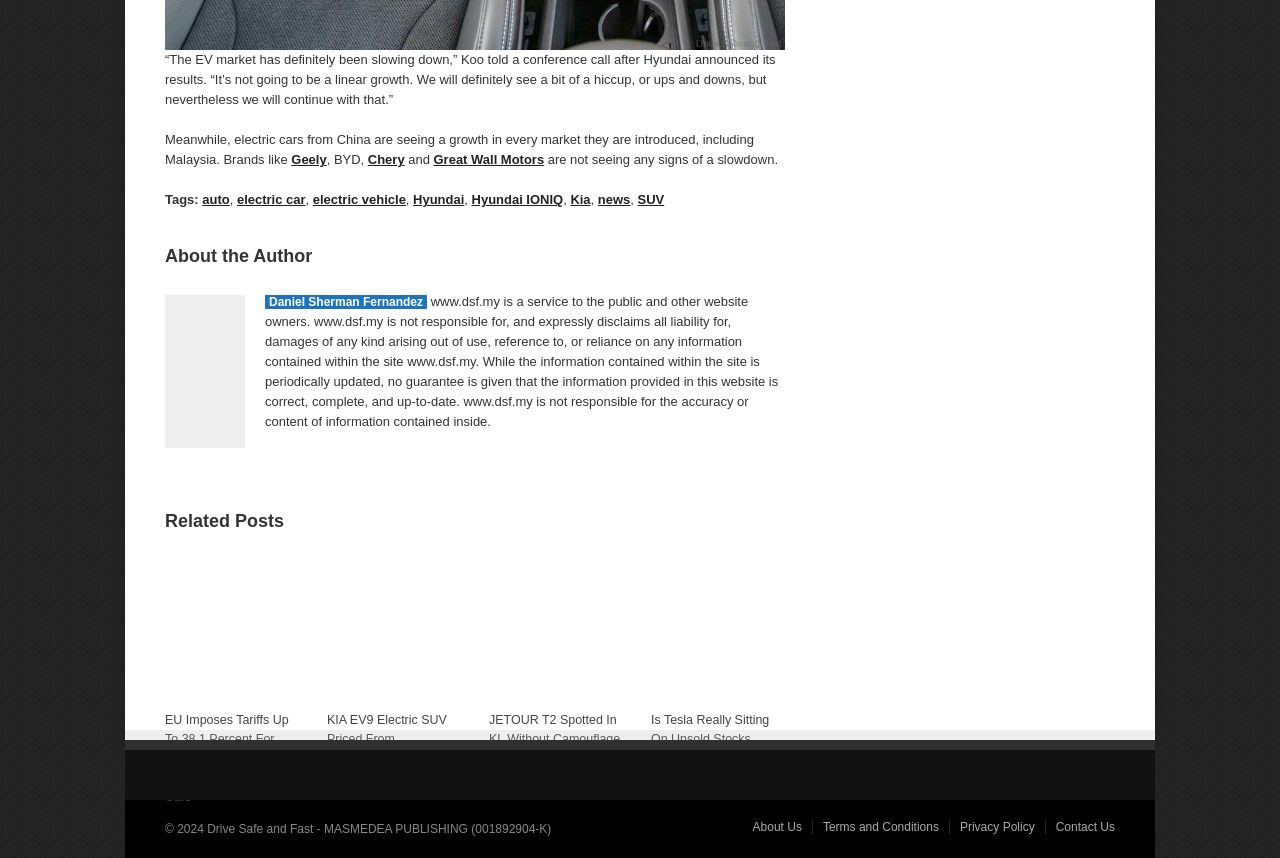Identify the bounding box coordinates of the element that should be clicked to fulfill this task: "Visit the About Us page". The coordinates should be provided as four float numbers between 0 and 1, i.e., [left, top, right, bottom].

[0.58, 0.956, 0.635, 0.972]